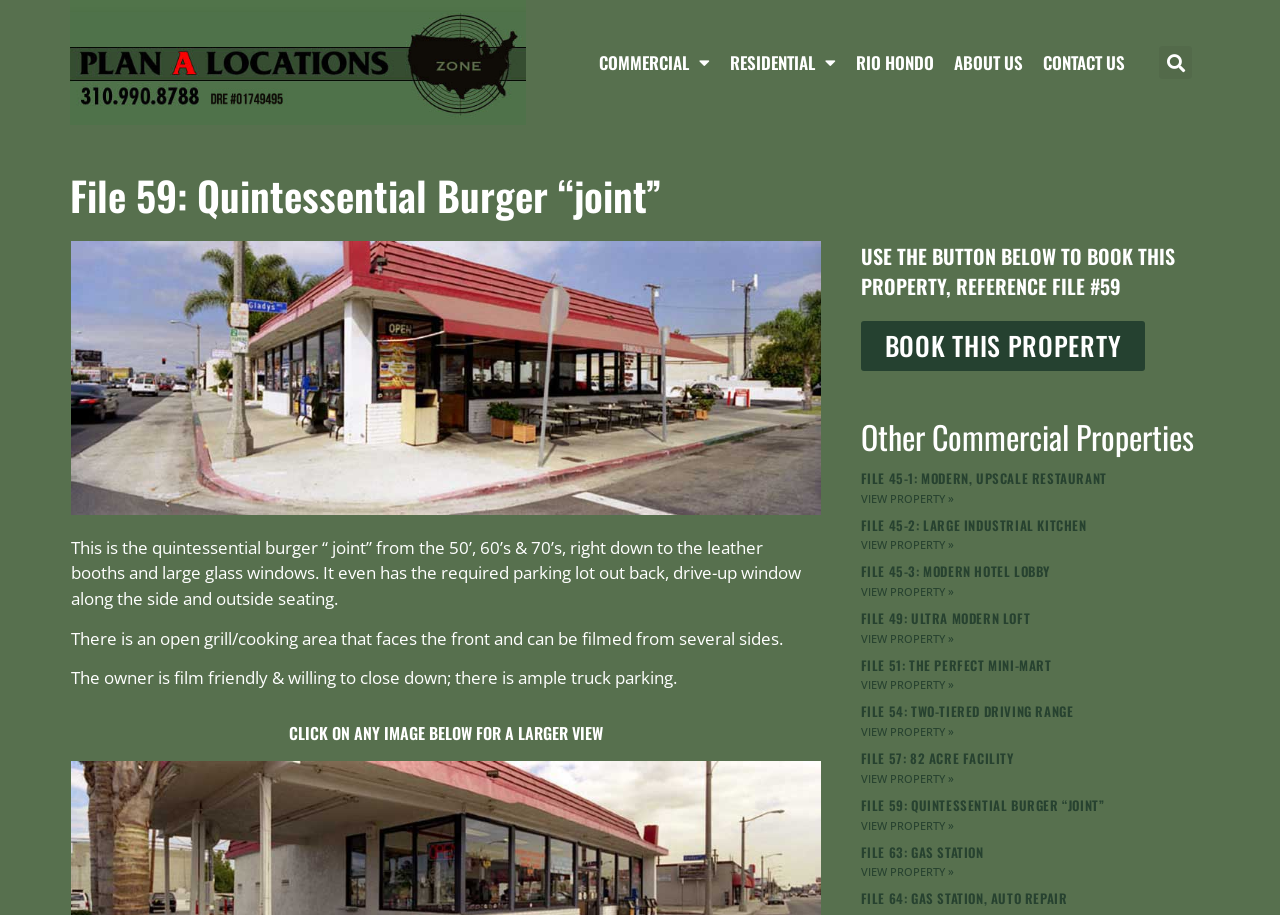Please specify the bounding box coordinates of the clickable region to carry out the following instruction: "View File 59: Quintessential Burger “joint”". The coordinates should be four float numbers between 0 and 1, in the format [left, top, right, bottom].

[0.672, 0.893, 0.745, 0.91]